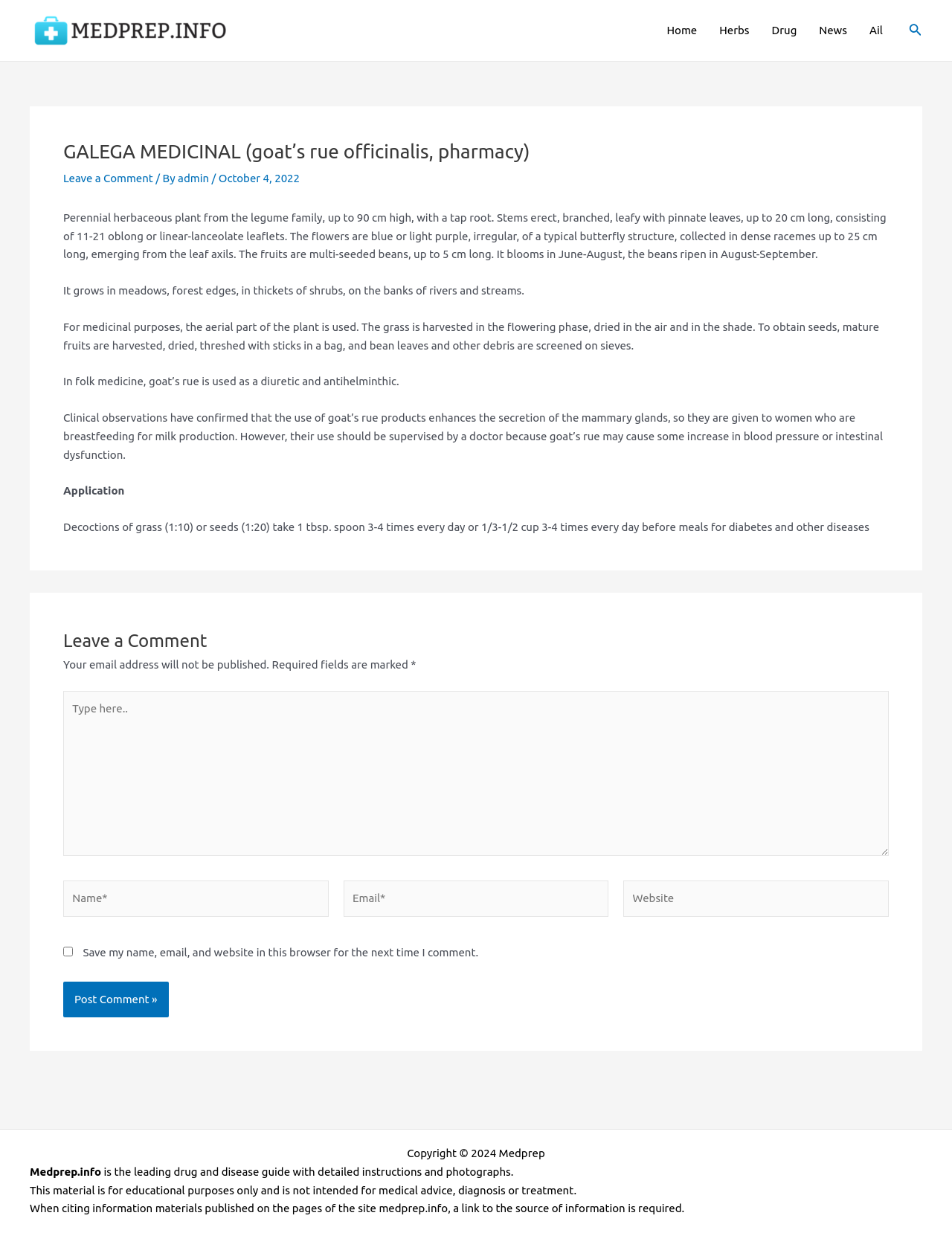Please locate the bounding box coordinates of the element that needs to be clicked to achieve the following instruction: "Leave a comment using the 'Post Comment »' button". The coordinates should be four float numbers between 0 and 1, i.e., [left, top, right, bottom].

[0.066, 0.796, 0.177, 0.825]